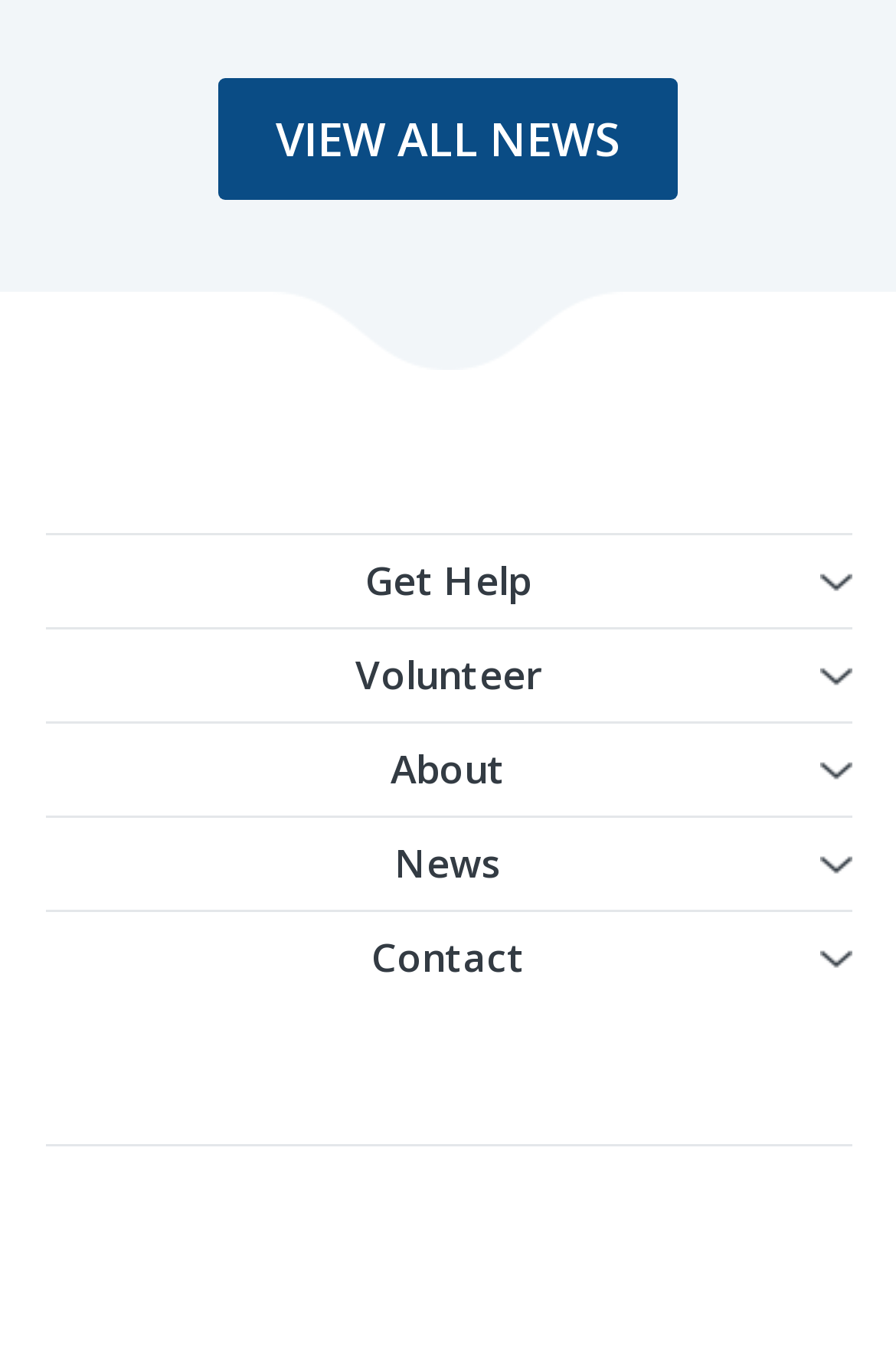From the webpage screenshot, predict the bounding box of the UI element that matches this description: "View All News".

[0.244, 0.058, 0.756, 0.148]